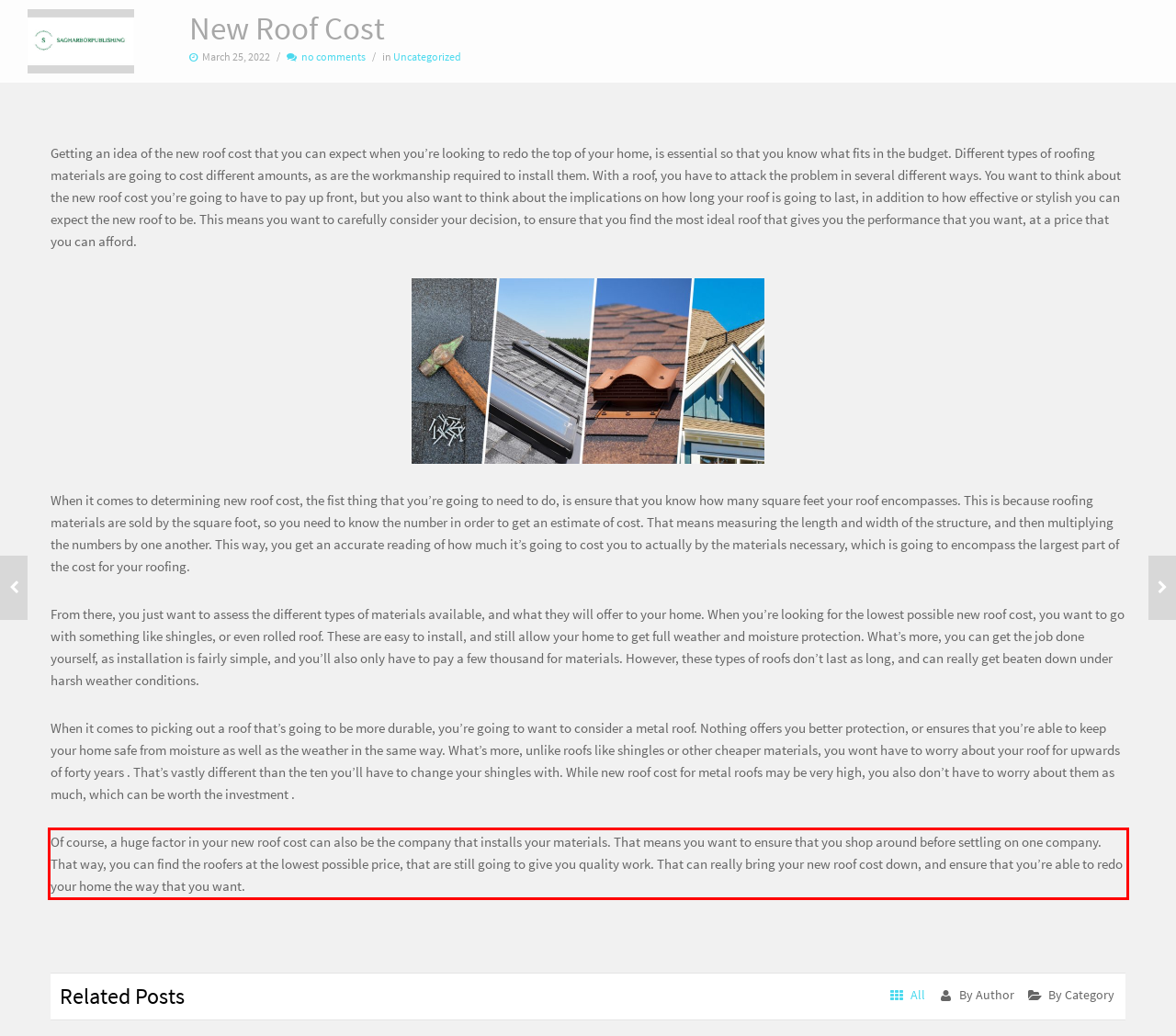With the given screenshot of a webpage, locate the red rectangle bounding box and extract the text content using OCR.

Of course, a huge factor in your new roof cost can also be the company that installs your materials. That means you want to ensure that you shop around before settling on one company. That way, you can find the roofers at the lowest possible price, that are still going to give you quality work. That can really bring your new roof cost down, and ensure that you’re able to redo your home the way that you want.